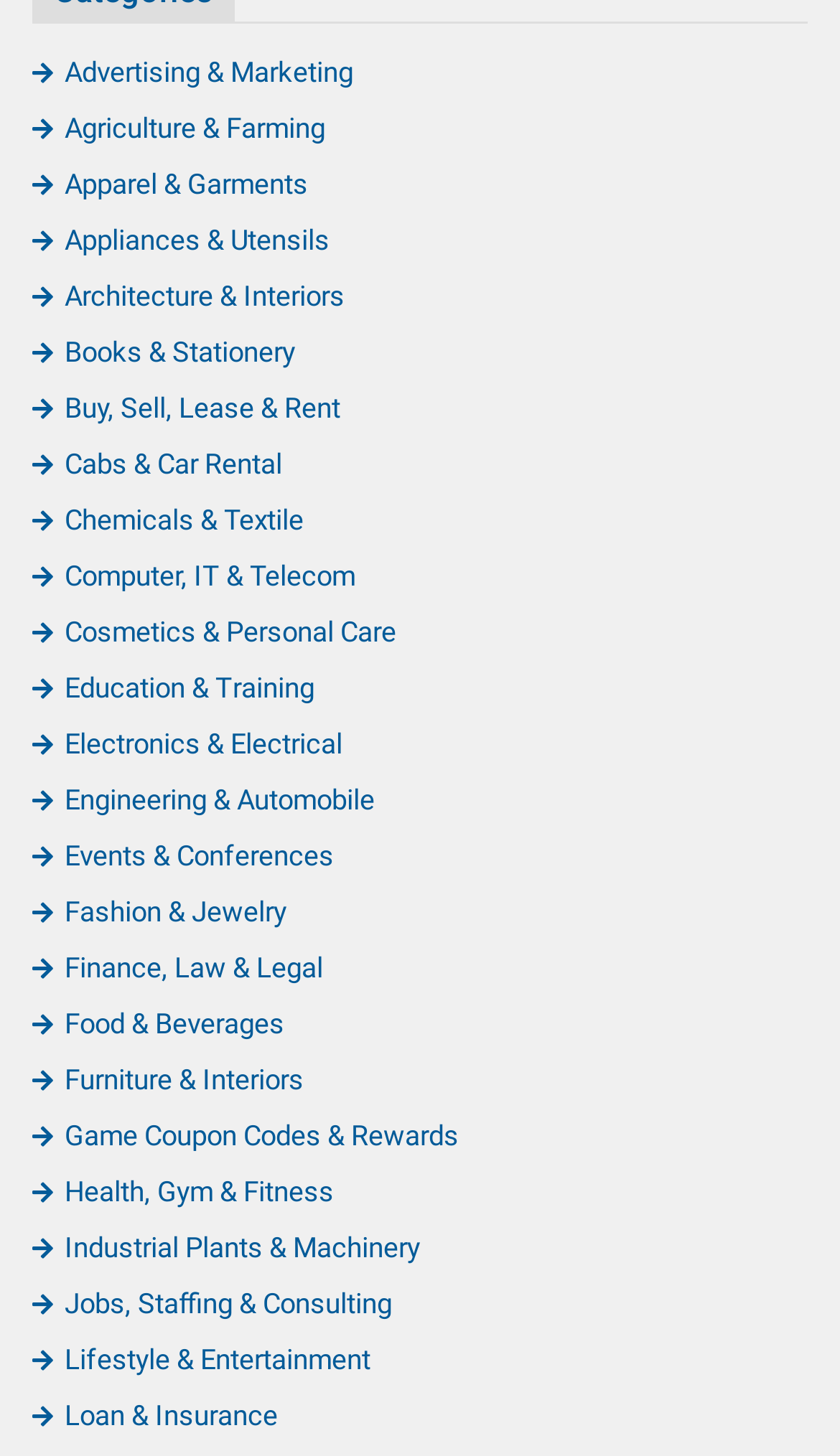Identify the bounding box coordinates of the element to click to follow this instruction: 'Visit Mummy’s Product Reviews'. Ensure the coordinates are four float values between 0 and 1, provided as [left, top, right, bottom].

None